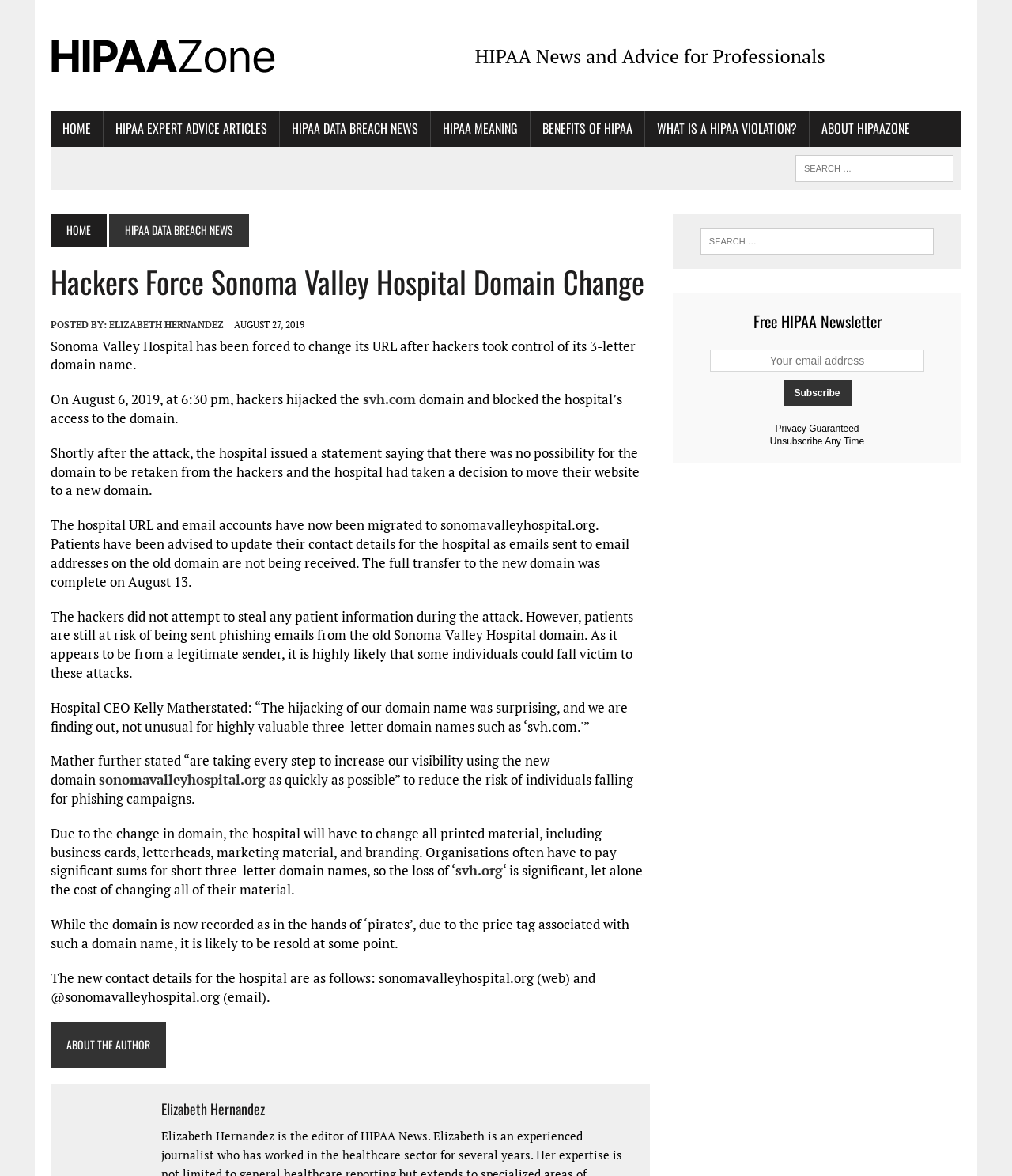Pinpoint the bounding box coordinates for the area that should be clicked to perform the following instruction: "Read about HIPAA expert advice".

[0.102, 0.094, 0.276, 0.125]